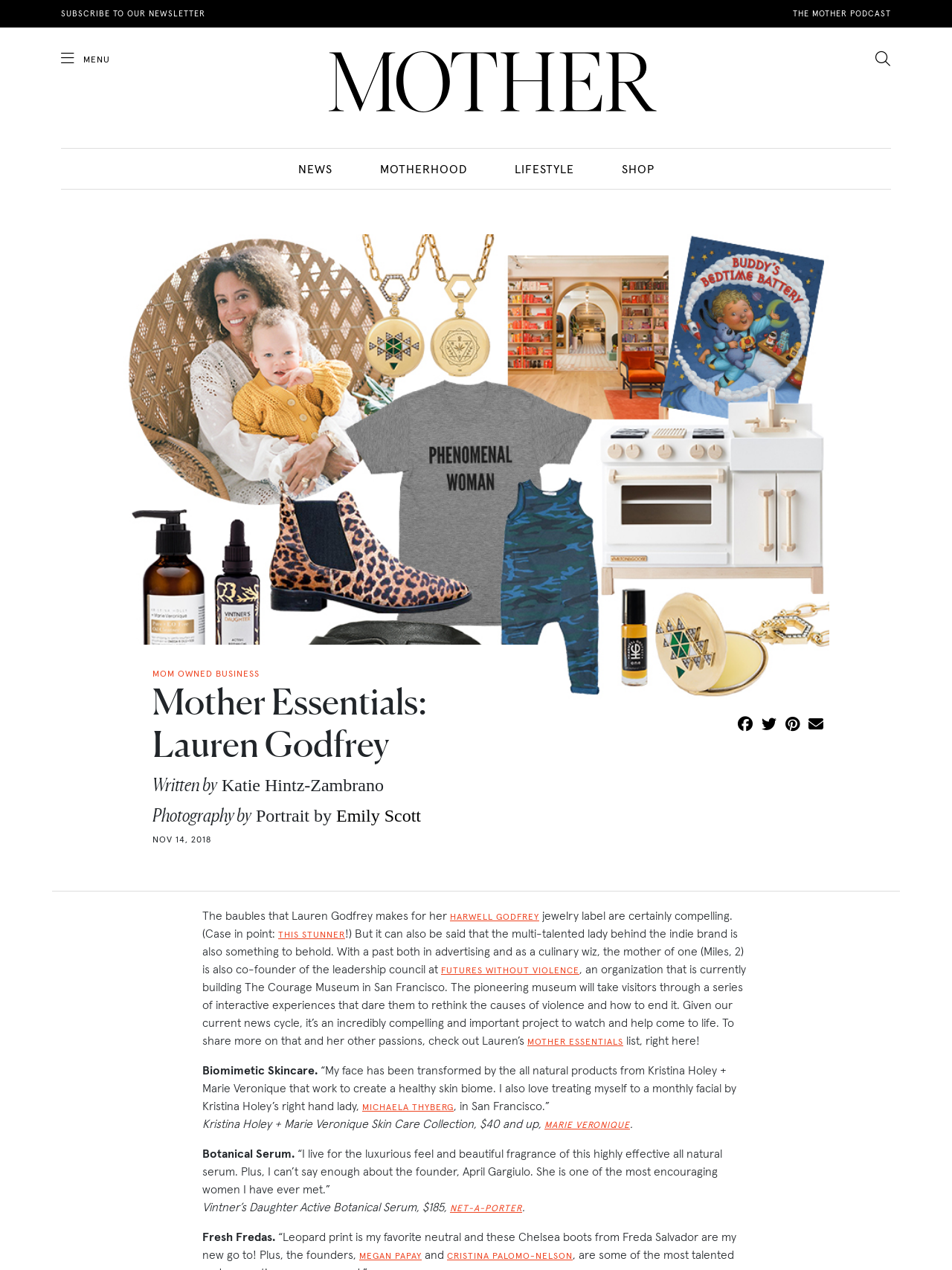What is the name of the skincare brand mentioned in the article?
Please respond to the question with a detailed and thorough explanation.

The article mentions Kristina Holey + Marie Veronique Skin Care Collection as one of the Mother Essentials listed by Lauren Godfrey.